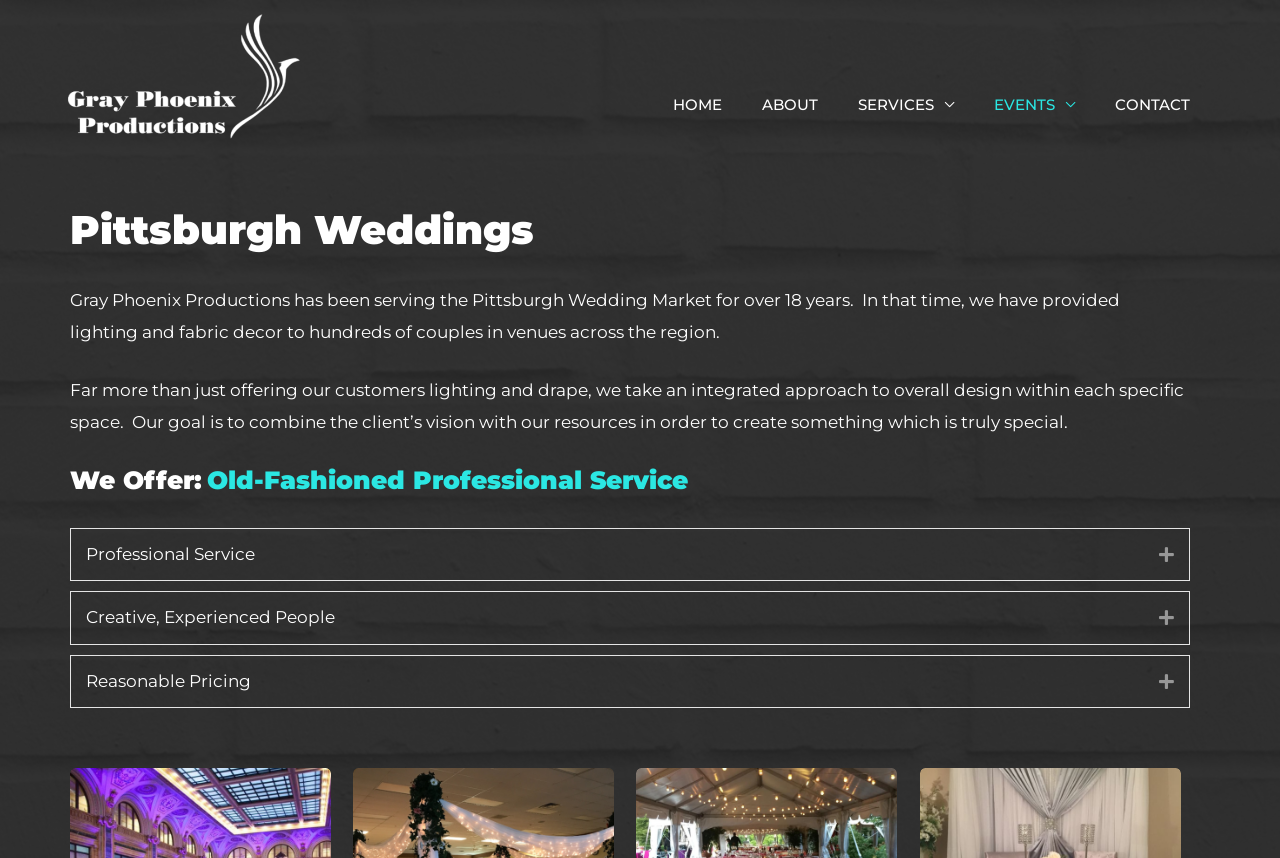Locate the bounding box coordinates of the area you need to click to fulfill this instruction: 'Click on EVENTS'. The coordinates must be in the form of four float numbers ranging from 0 to 1: [left, top, right, bottom].

[0.761, 0.058, 0.855, 0.186]